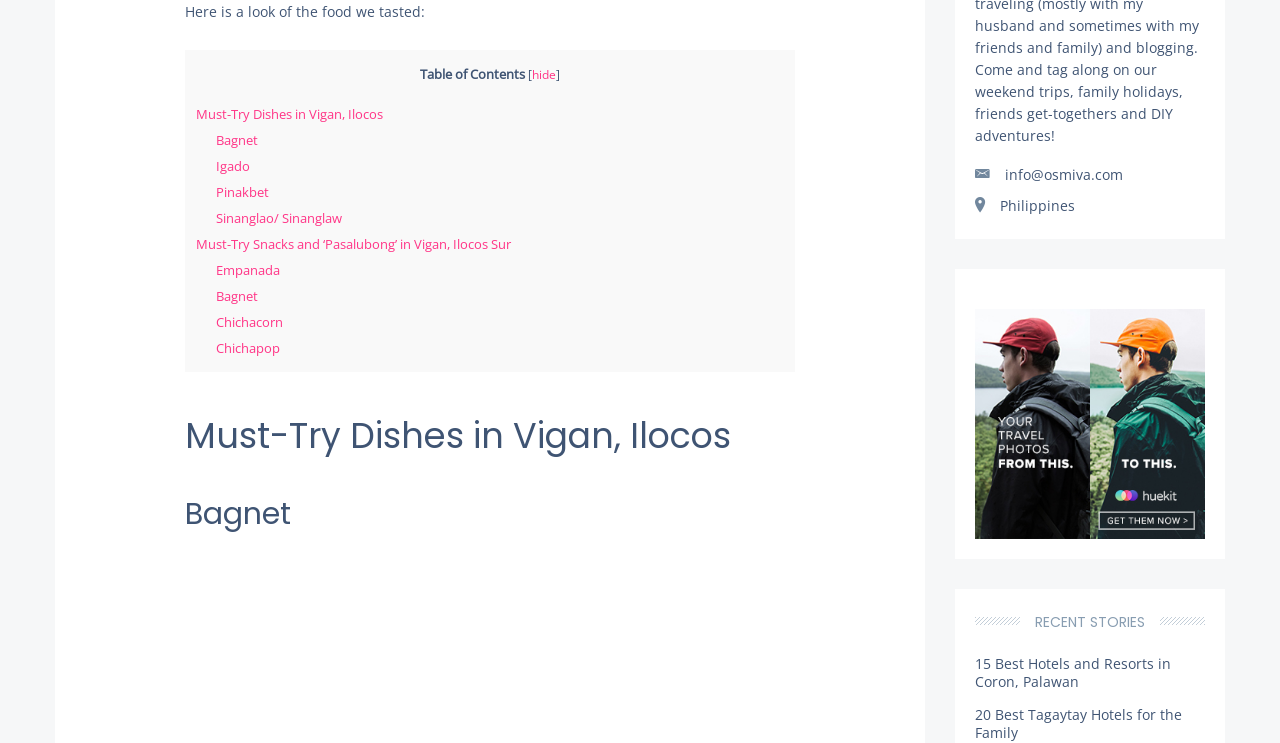Using the information shown in the image, answer the question with as much detail as possible: How many recent stories are listed on the webpage?

The number of recent stories can be found by counting the link elements under the heading 'RECENT STORIES' at coordinates [0.762, 0.819, 0.941, 0.881]. There are two link elements, one with the text '15 Best Hotels and Resorts in Coron, Palawan' and another with the text '20 Best Tagaytay Hotels for the Family'.